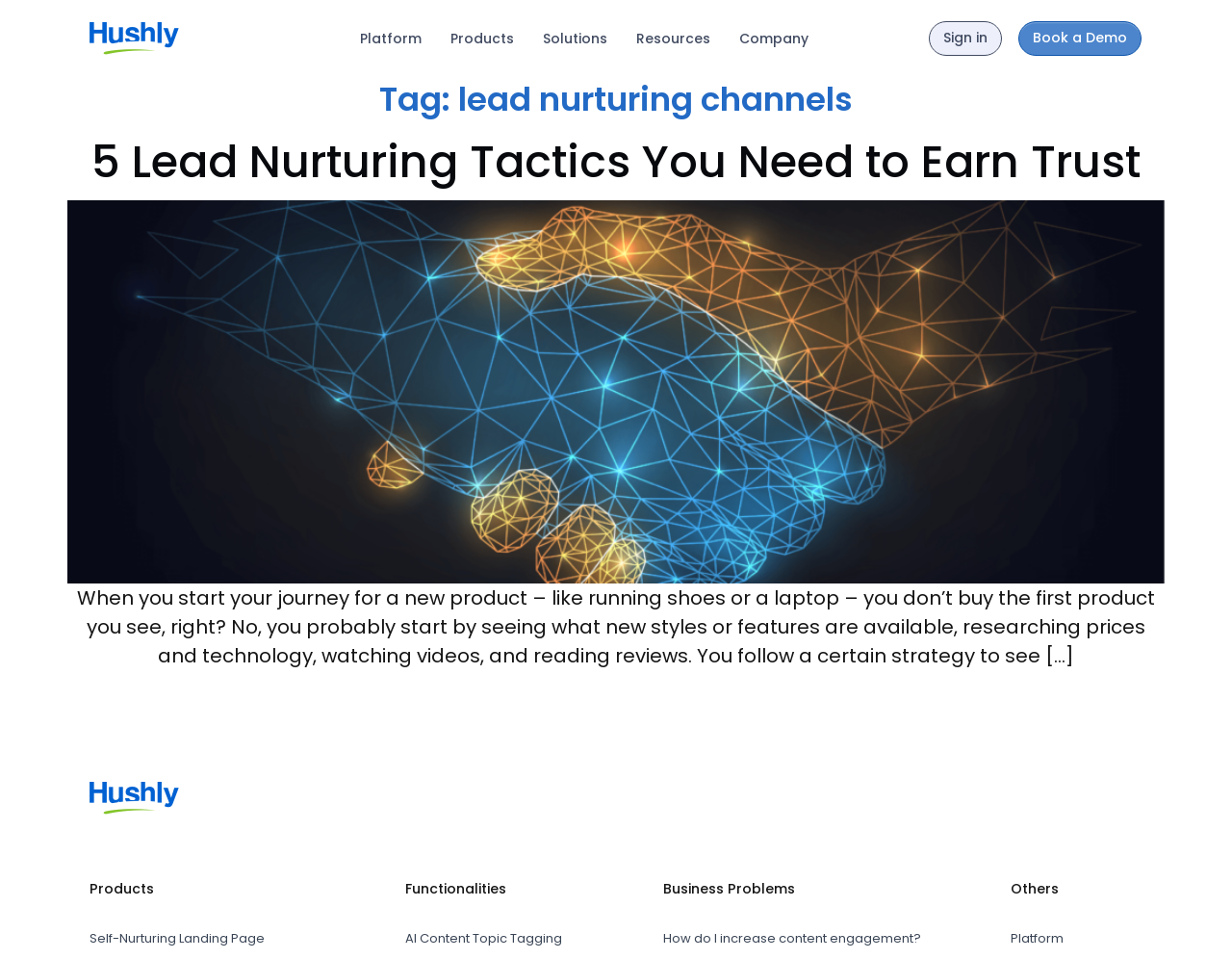Examine the image carefully and respond to the question with a detailed answer: 
What is the text of the first sentence in the article?

I read the article and found the first sentence, which is 'When you start your journey for a new product – like running shoes or a laptop – you don’t buy the first product you see, right?'.